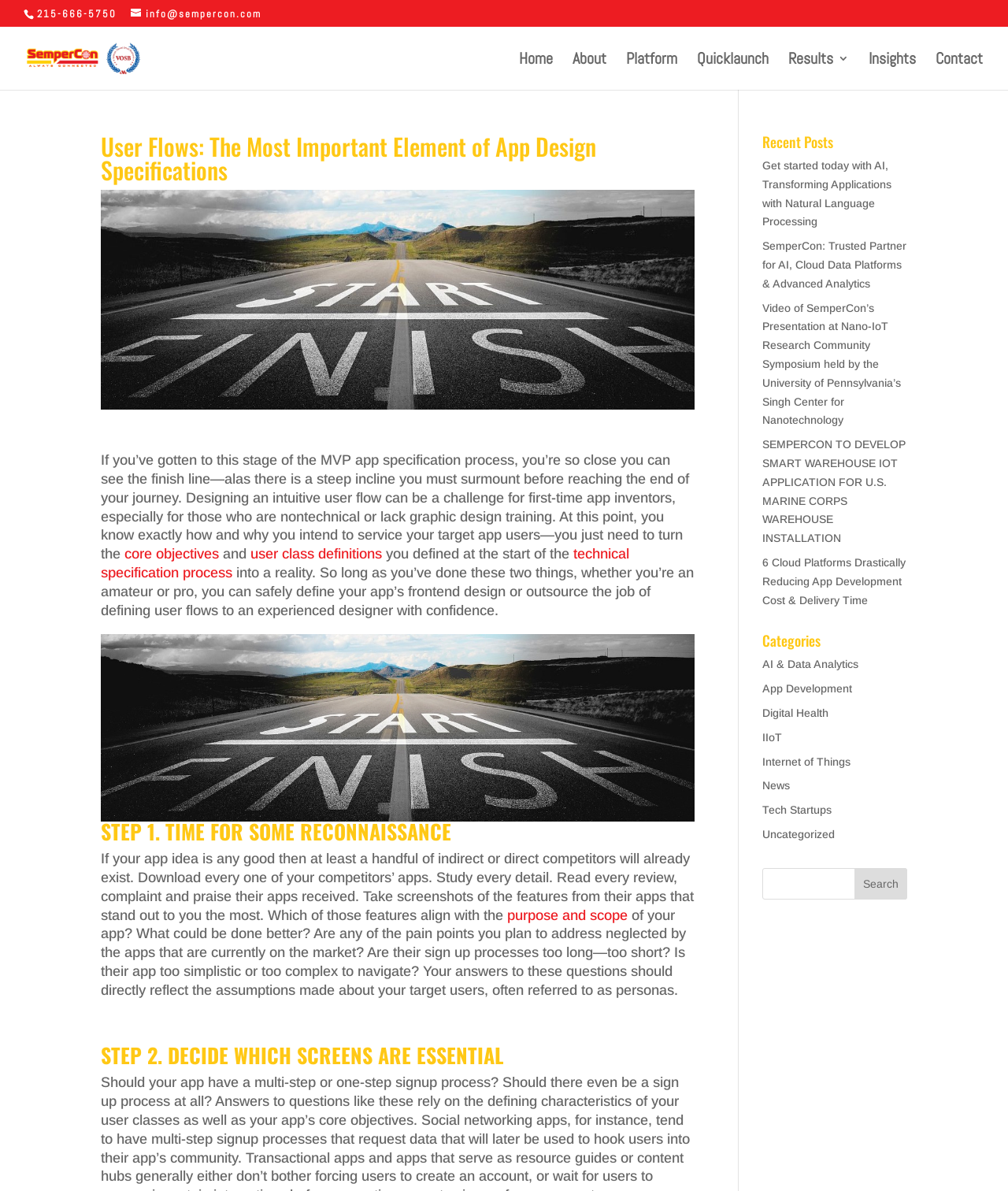Please identify the bounding box coordinates of the clickable area that will allow you to execute the instruction: "select English language".

None